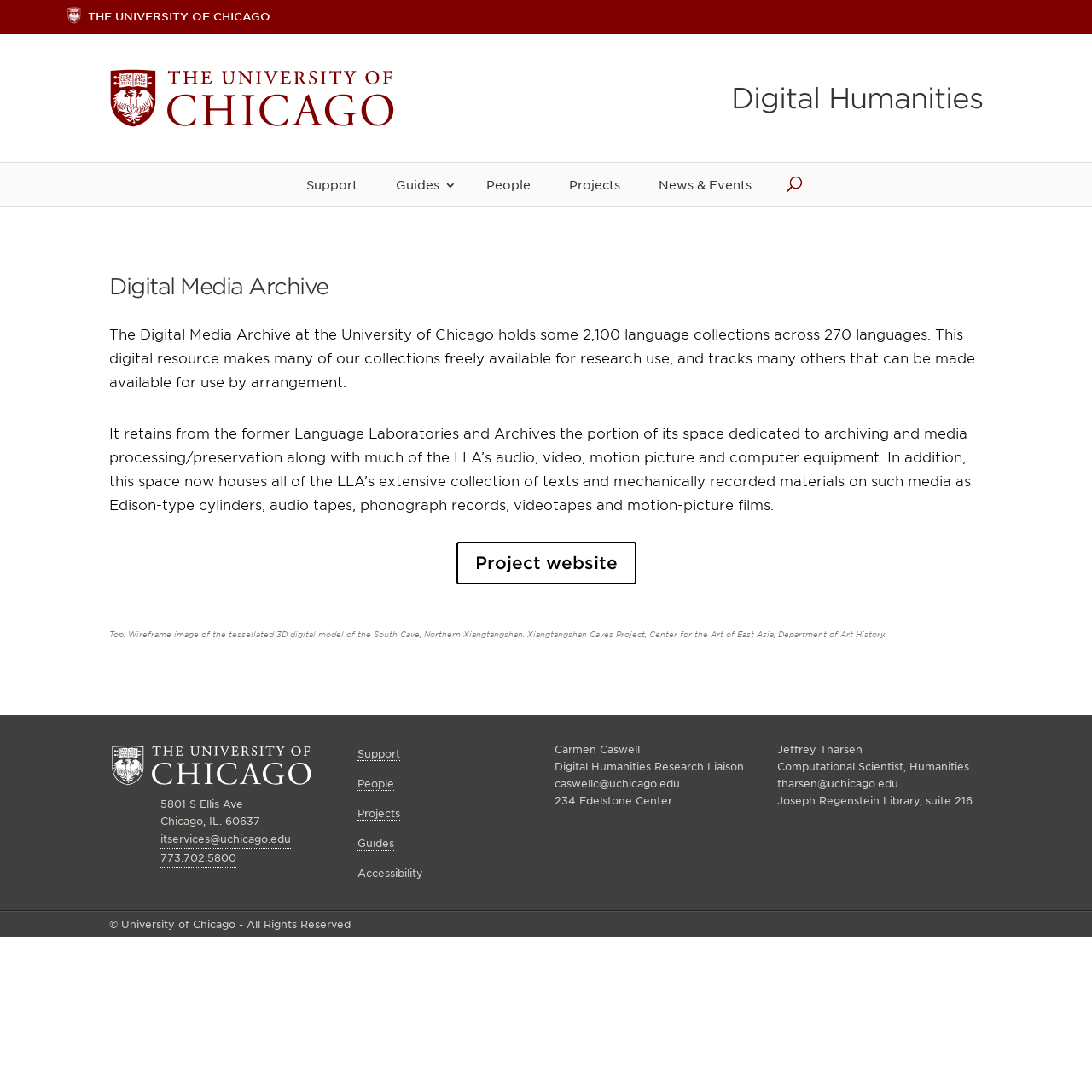Please find the bounding box coordinates of the element's region to be clicked to carry out this instruction: "Contact 'itservices@uchicago.edu'".

[0.147, 0.761, 0.266, 0.777]